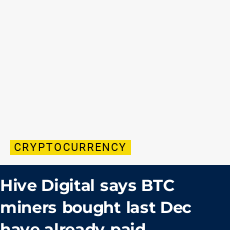What is the focus of the image's layout?
Please provide a comprehensive answer based on the details in the screenshot.

The focus of the image's layout is on financial trends and market analysis within the cryptocurrency sector because the caption suggests that the overall layout is designed to convey the excitement surrounding recent developments in the crypto space.